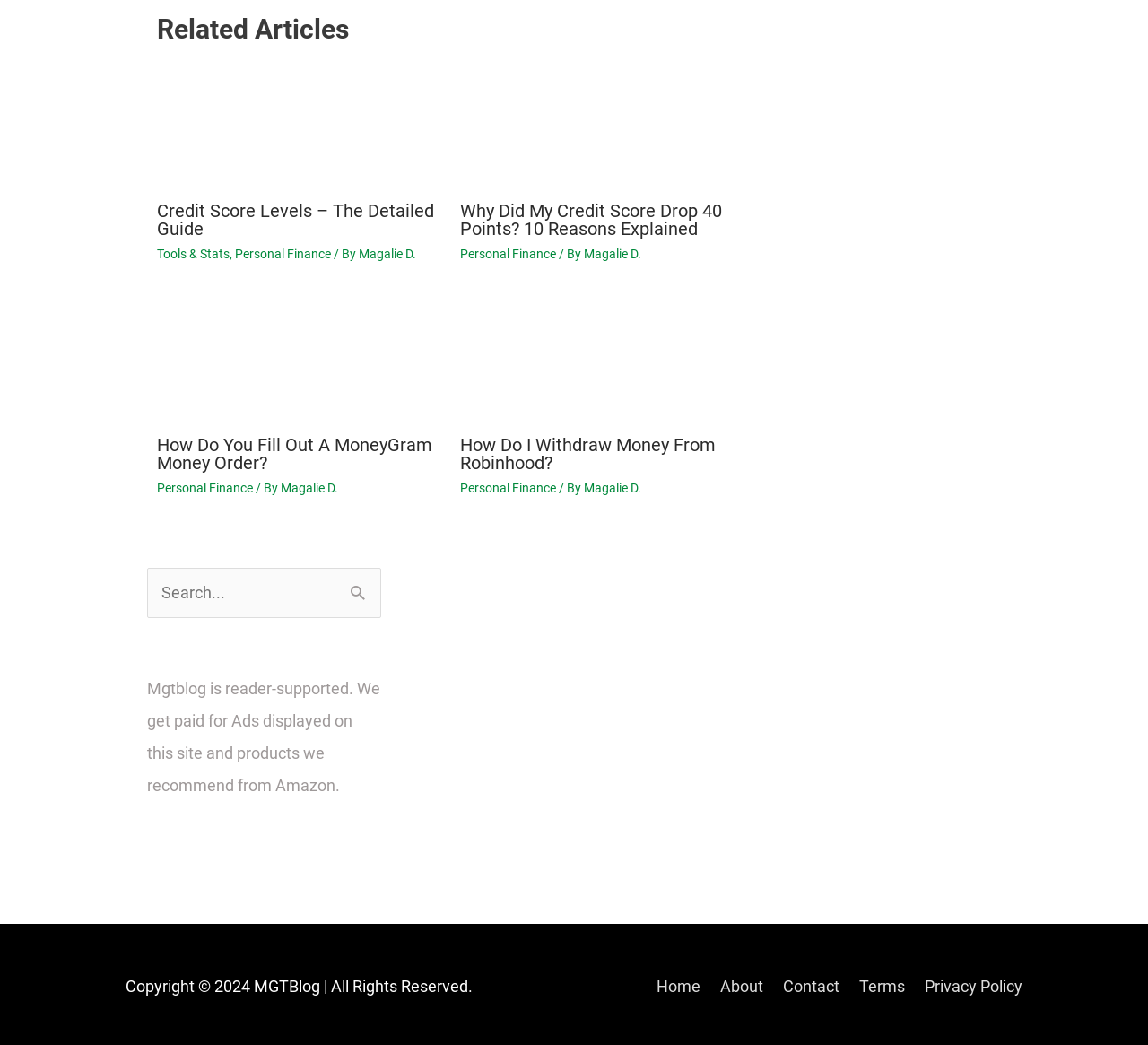Locate the bounding box coordinates of the segment that needs to be clicked to meet this instruction: "Click on Home".

[0.558, 0.935, 0.61, 0.953]